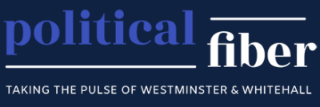What is the focus of the word 'fiber'?
Identify the answer in the screenshot and reply with a single word or phrase.

Interconnectedness